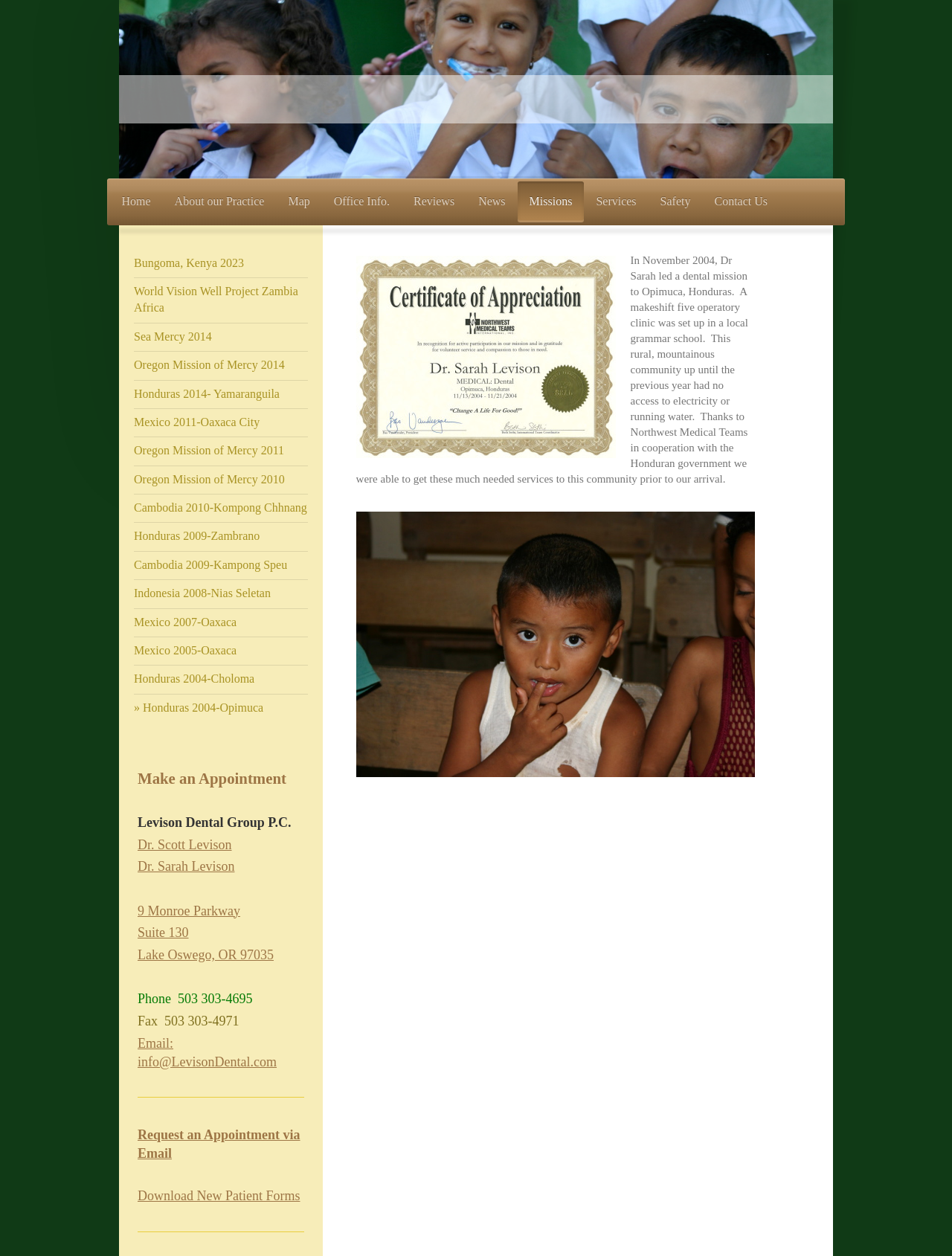Find the bounding box coordinates of the element to click in order to complete this instruction: "Click on the 'Home' link". The bounding box coordinates must be four float numbers between 0 and 1, denoted as [left, top, right, bottom].

[0.115, 0.144, 0.171, 0.177]